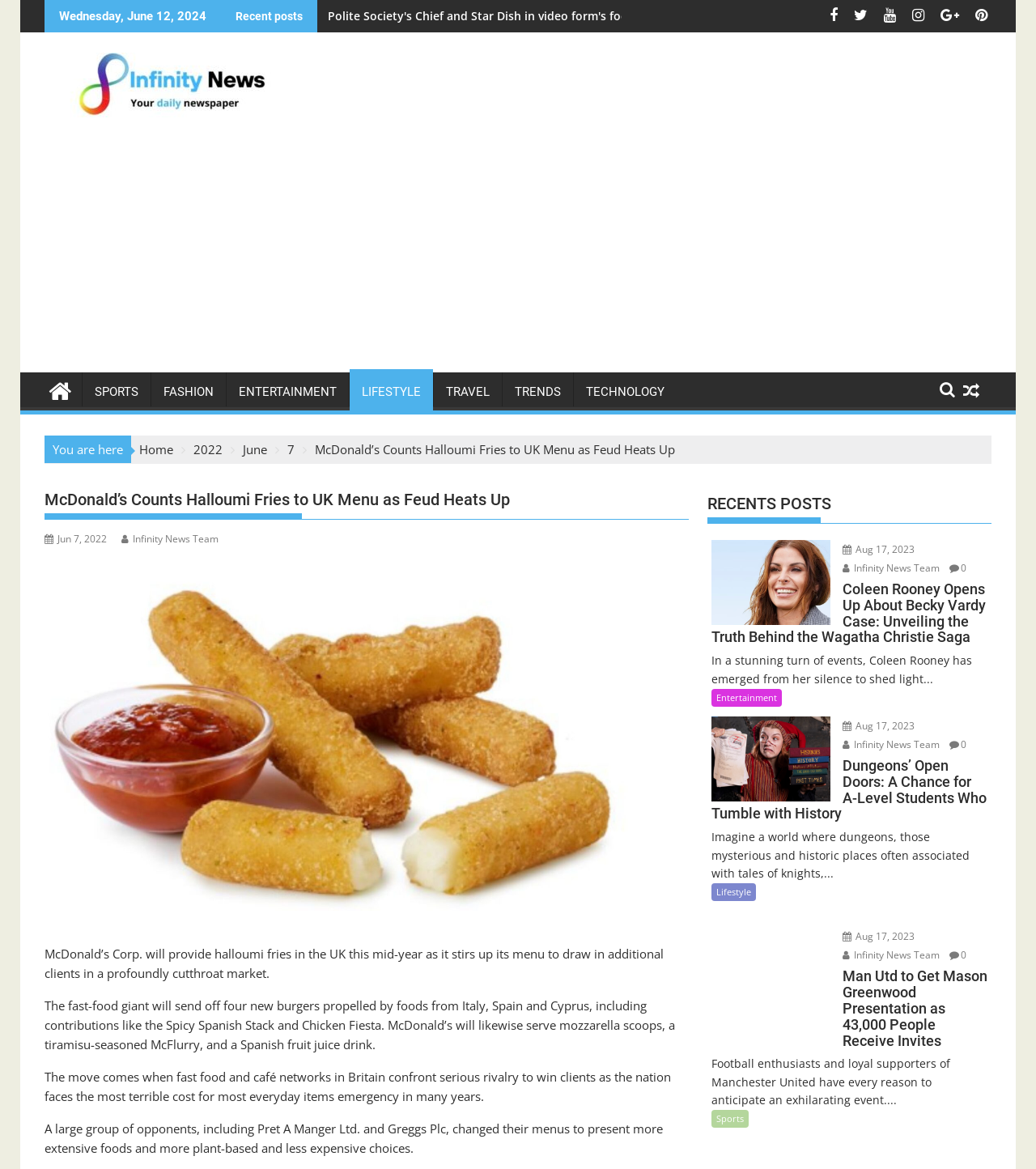What is McDonald's introducing to its UK menu?
Please respond to the question with as much detail as possible.

Based on the webpage content, McDonald's is introducing halloumi fries to its UK menu as part of its efforts to attract more customers in a highly competitive market.